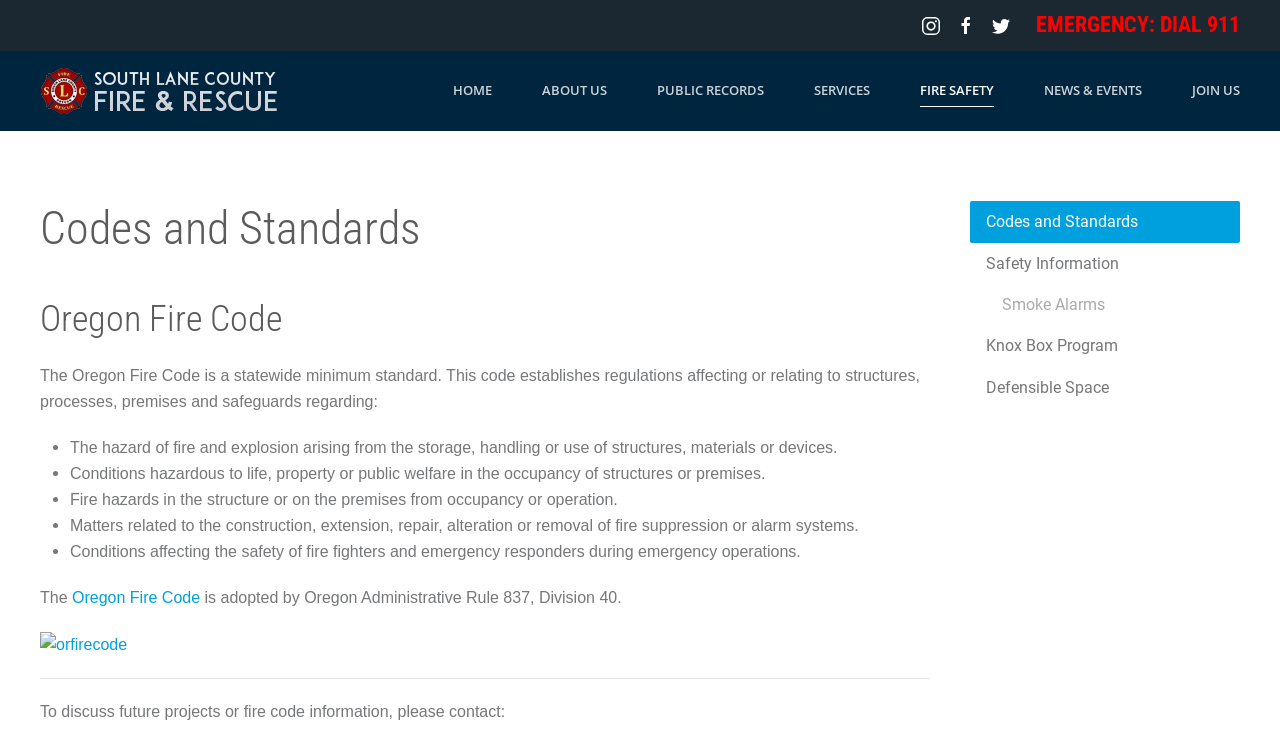Can you find and provide the title of the webpage?

Codes and Standards